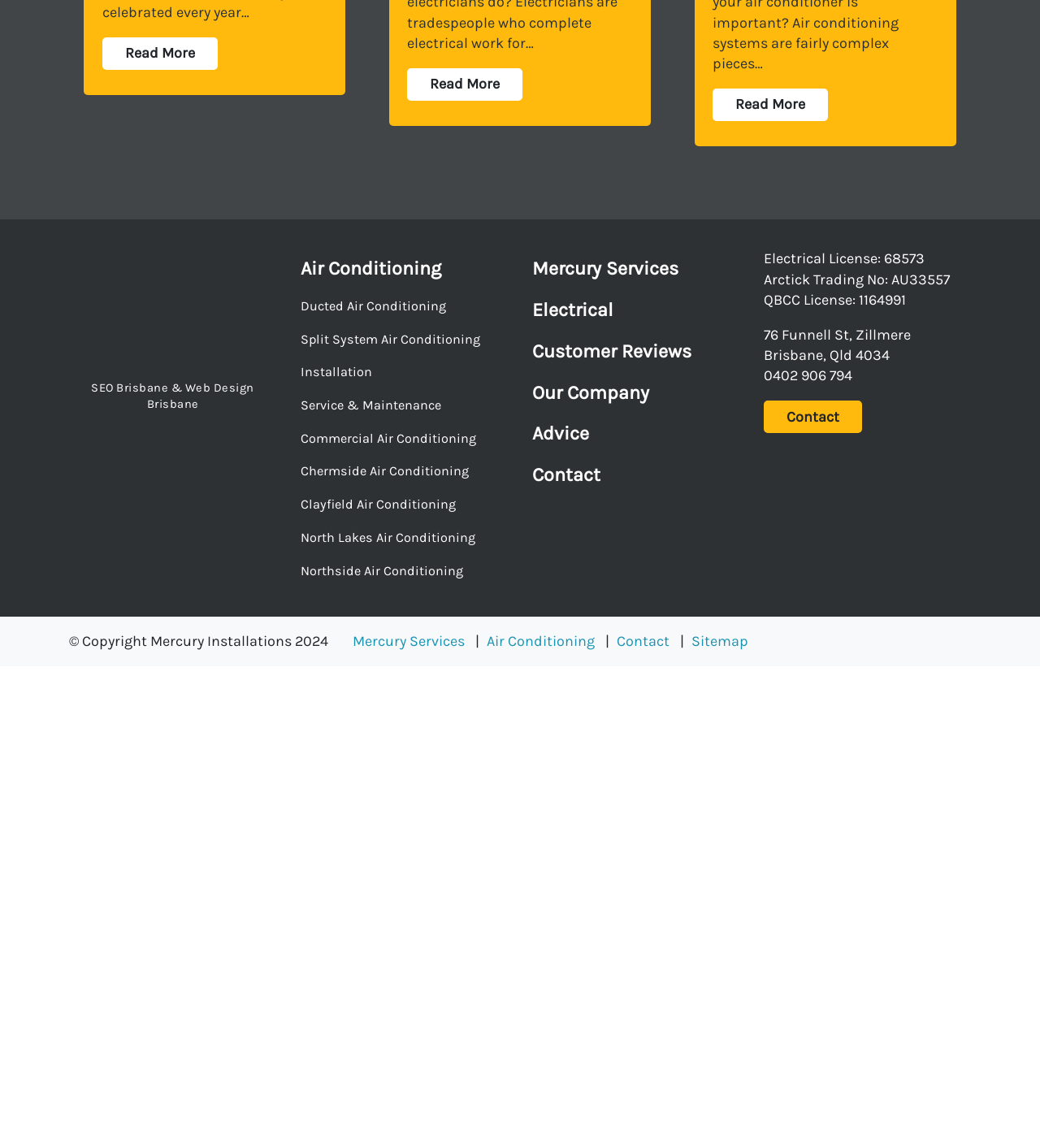Respond to the following question using a concise word or phrase: 
What is the phone number of the company?

0402 906 794